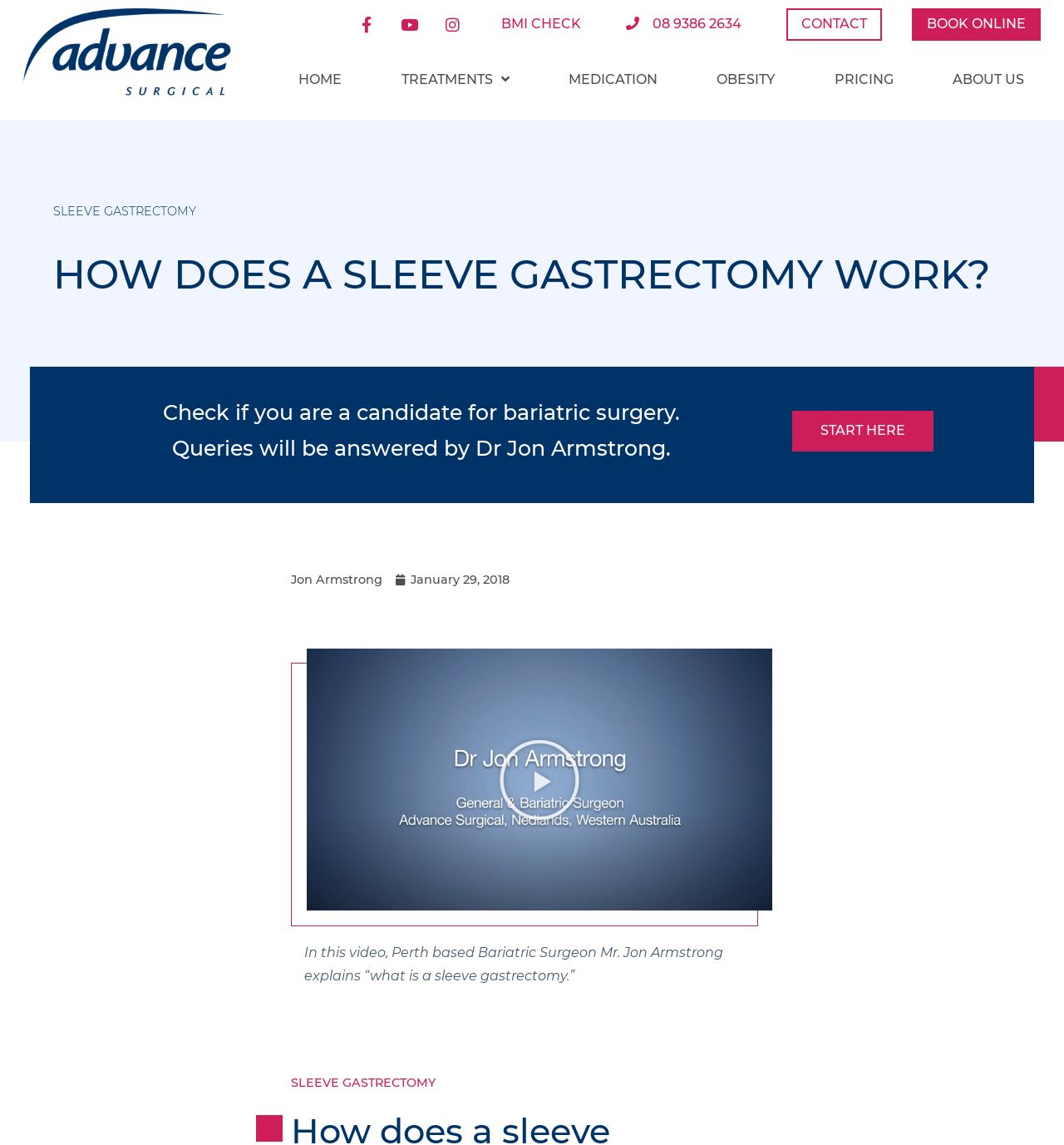Give a full account of the webpage's elements and their arrangement.

This webpage is about sleeve gastrectomy, a type of bariatric surgery, and is provided by Advance Surgical Perth. At the top left, there is a logo of Advance Surgical Bariatric Surgery Perth, accompanied by a link to the website. Next to the logo, there are social media links to Facebook, YouTube, and Instagram. On the top right, there are links to check BMI, contact information, and a button to book an online appointment.

Below the top section, there is a navigation menu with links to the home page, treatments, medication, obesity, pricing, and about us. 

The main content of the webpage is divided into sections. The first section has a heading "SLEEVE GASTRECTOMY" and a subheading "HOW DOES A SLEEVE GASTRECTOMY WORK?" In this section, there is a paragraph of text that explains how to check if one is a candidate for bariatric surgery and that queries will be answered by Dr. Jon Armstrong. There is also a link to "START HERE" and a video with a play button.

Below the video, there is a section with a heading "SLEEVE GASTRECTOMY" again, and a paragraph of text that introduces a video where Perth-based Bariatric Surgeon Mr. Jon Armstrong explains what a sleeve gastrectomy is. The video is dated January 29, 2018.